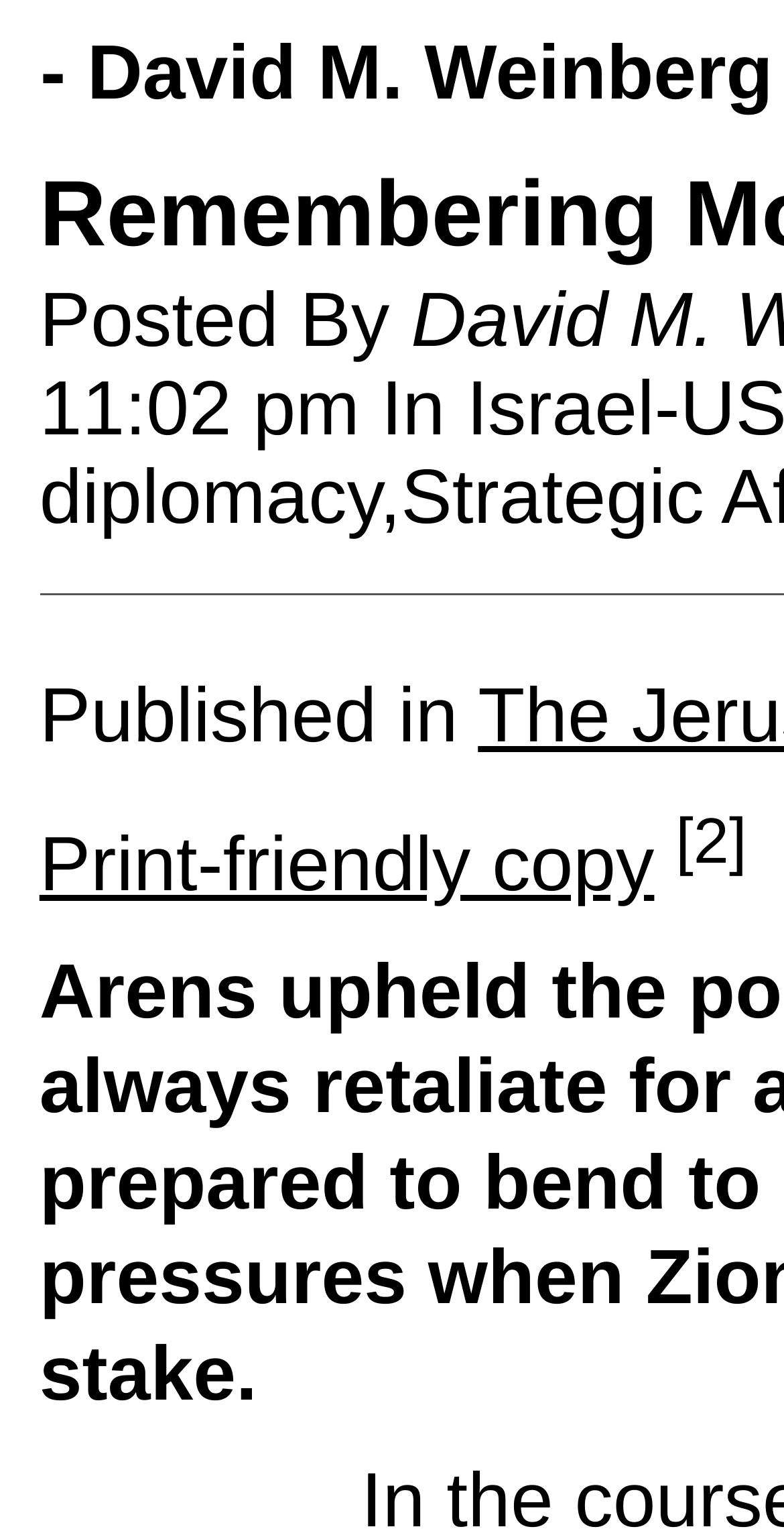Determine the title of the webpage and give its text content.

Remembering Moshe Arens